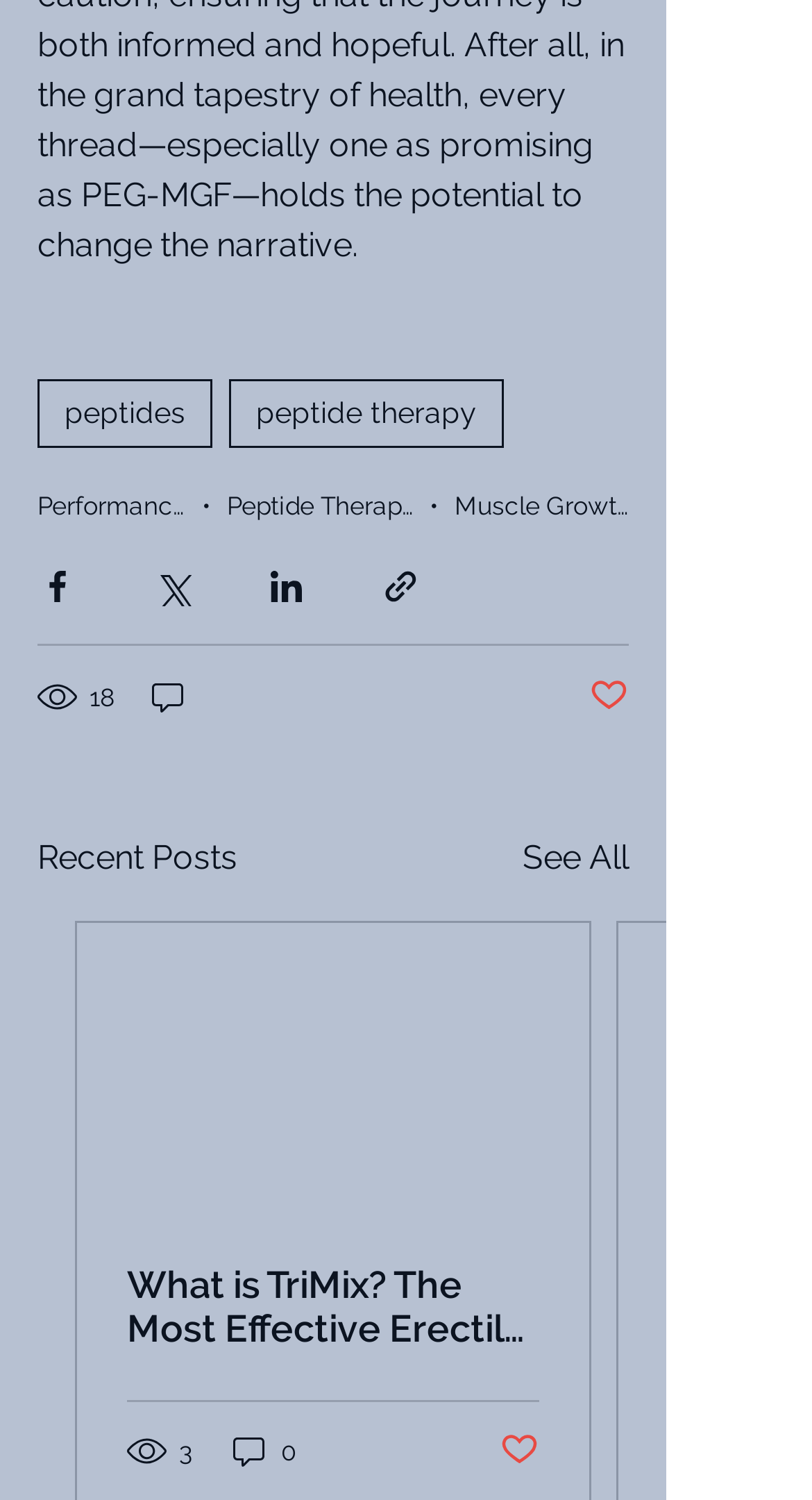Identify the bounding box coordinates for the element that needs to be clicked to fulfill this instruction: "sign in". Provide the coordinates in the format of four float numbers between 0 and 1: [left, top, right, bottom].

None